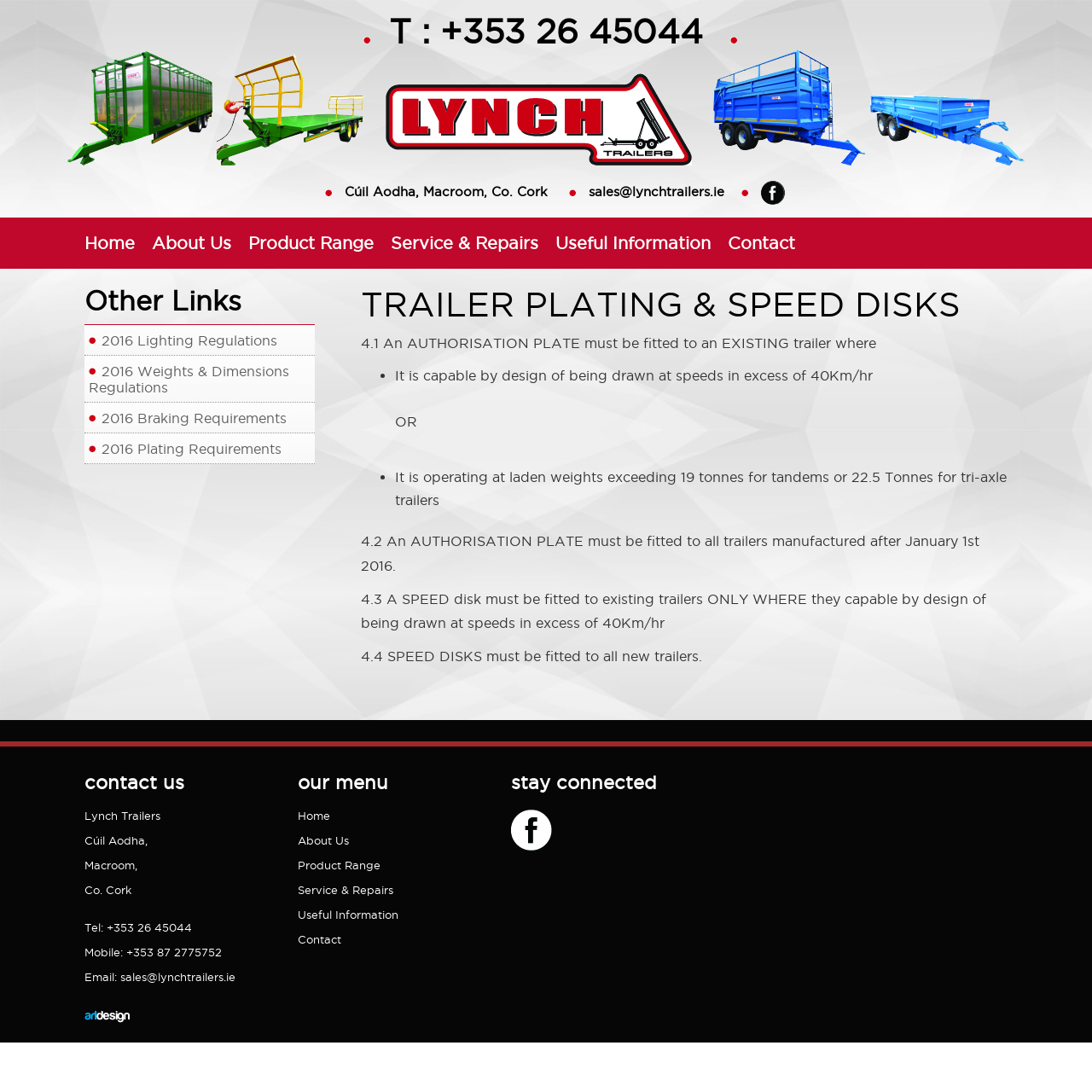Generate a detailed explanation of the webpage's features and information.

This webpage is about Lynch Trailers, an agricultural trailer company based in Cork, Ireland. At the top of the page, there are several images, including the company's logo, and contact information, such as phone numbers and an email address. 

Below the top section, there is a navigation menu with links to different sections of the website, including "Home", "About Us", "Product Range", "Service & Repairs", "Useful Information", and "Contact". 

The main content of the page is divided into two sections. On the left side, there is a section titled "TRAILER PLATING & SPEED DISKS" with several paragraphs of text explaining the regulations for trailer plating and speed disks. The text is organized into numbered sections, including "4.1 An AUTHORISATION PLATE must be fitted to an EXISTING trailer where", "4.2 An AUTHORISATION PLATE must be fitted to all trailers manufactured after January 1st 2016", and so on.

On the right side, there is a section titled "Other Links" with links to related pages, including "2016 Lighting Regulations", "2016 Weights & Dimensions Regulations", "2016 Braking Requirements", and "2016 Plating Requirements". 

At the bottom of the page, there are three columns of information. The left column has the company's contact information, including address, phone numbers, and email address. The middle column has a menu with links to different sections of the website, similar to the navigation menu at the top. The right column has a heading "stay connected" with a link to a social media platform.